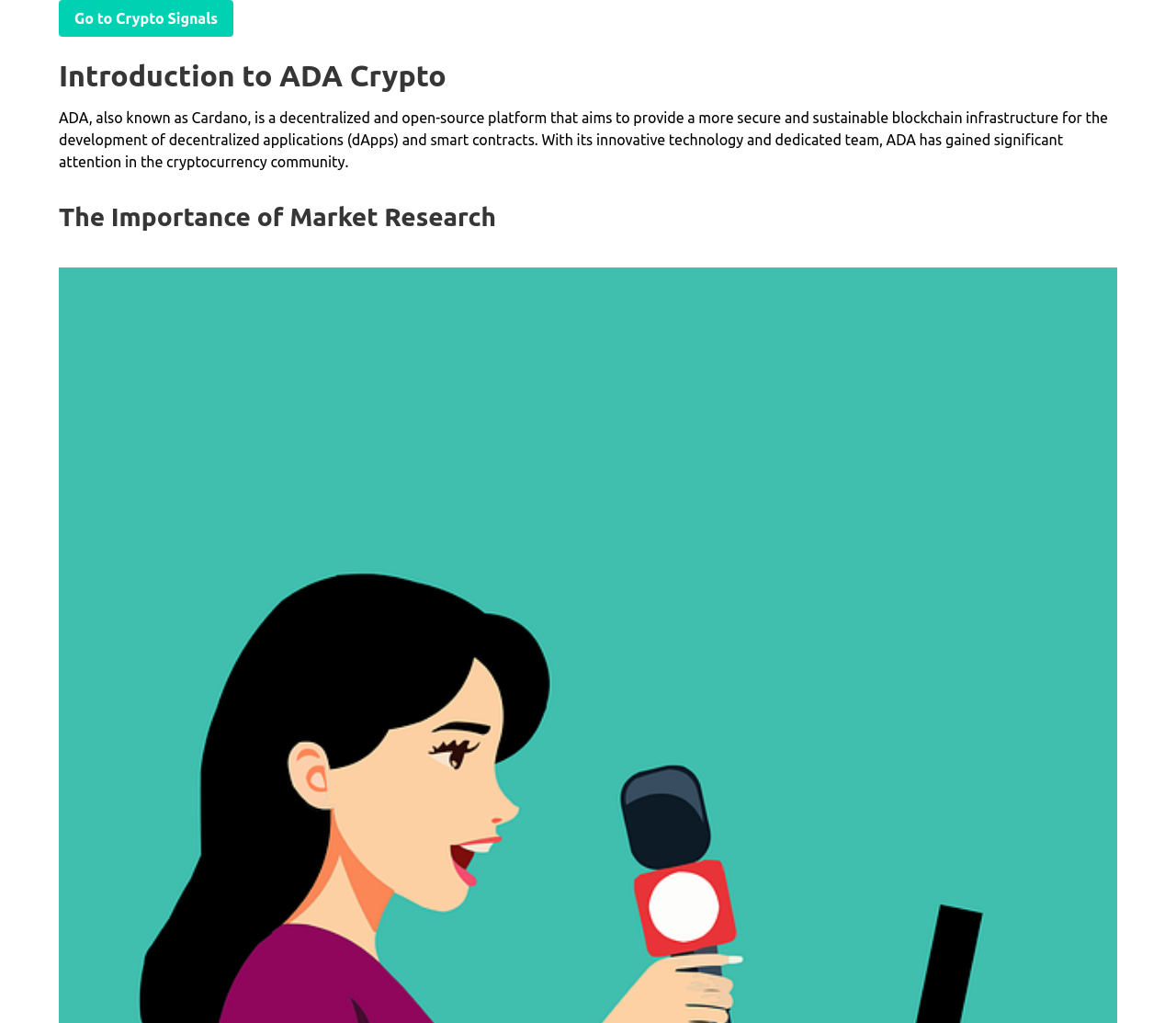Using the description "Go to Crypto Signals", locate and provide the bounding box of the UI element.

[0.05, 0.0, 0.198, 0.036]